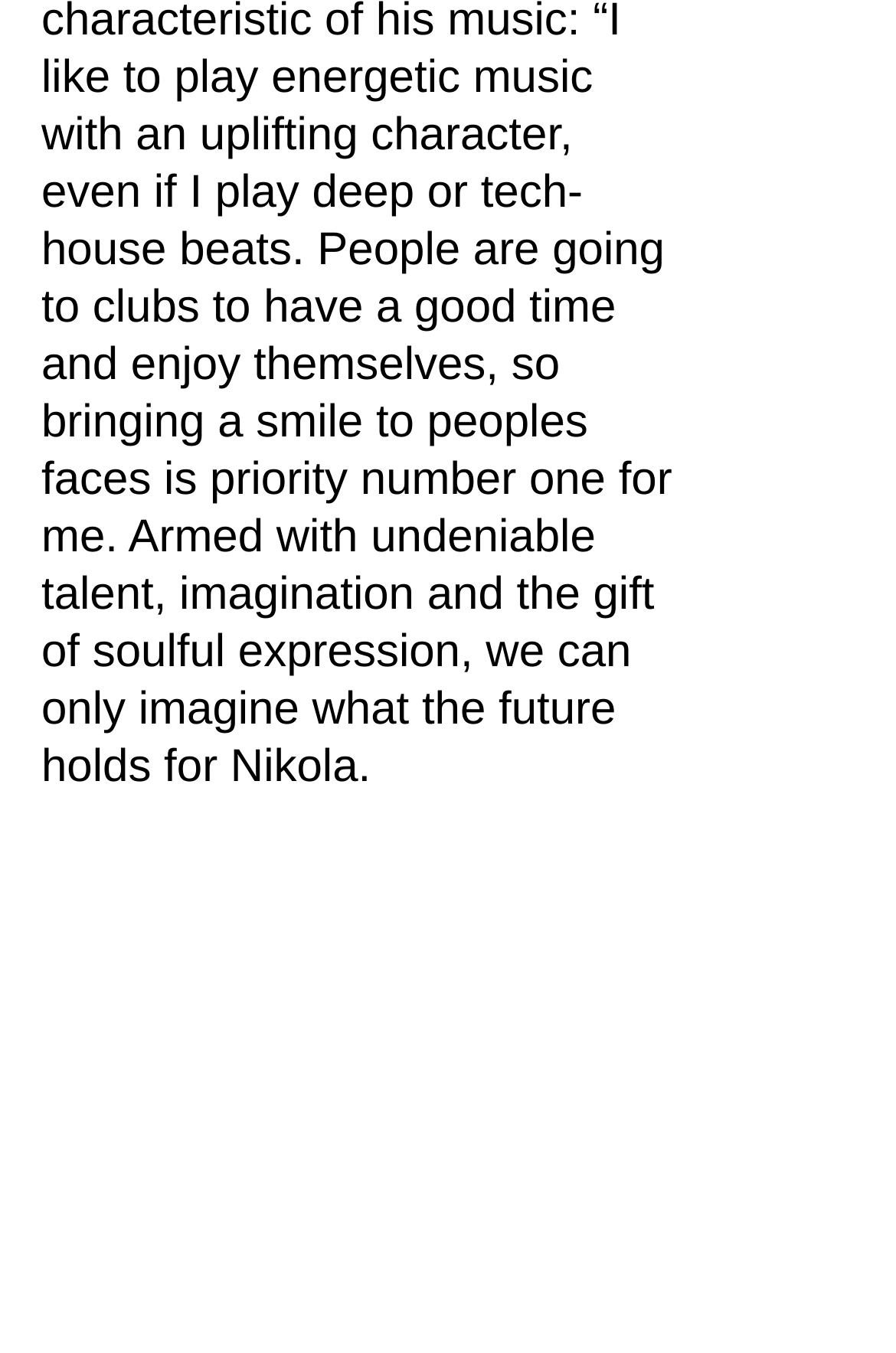Find the bounding box coordinates for the element described here: "aria-label="Facebook"".

[0.546, 0.698, 0.774, 0.849]